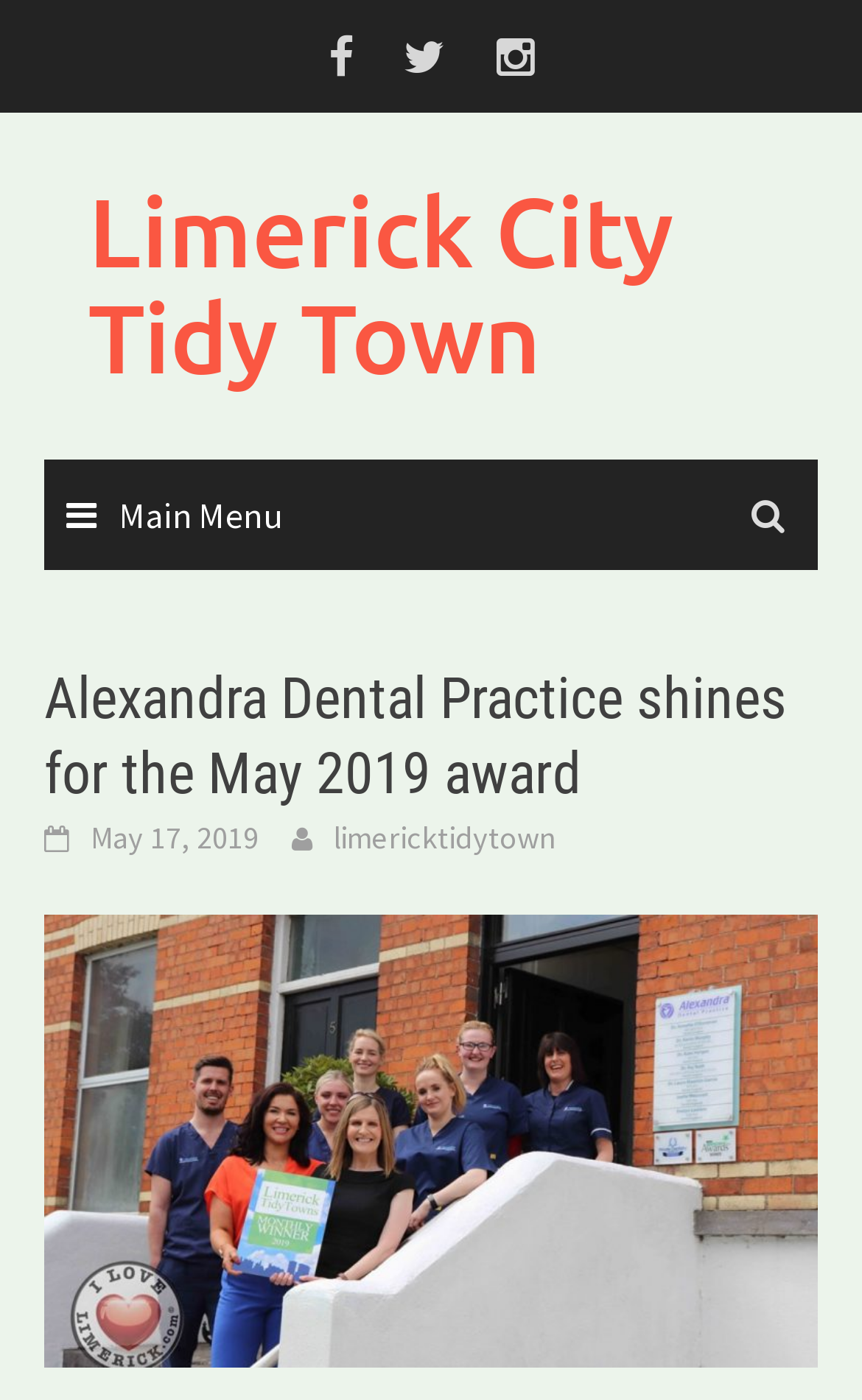Summarize the webpage in an elaborate manner.

The webpage is about Alexandra Dental Practice receiving the monthly award for May 2019 from Limerick City Tidy Towns. At the top left corner, there is a "Skip to content" link. Next to it, there are three social media links, represented by icons, aligned horizontally. 

Below these links, the main heading "Limerick City Tidy Town" is displayed prominently, with a link to the organization's page. 

On the left side, there is a main menu link with an icon, which expands to a header section. Within this section, there is a heading that summarizes the content of the page, "Alexandra Dental Practice shines for the May 2019 award". 

Below this heading, there is a link to the date "May 17, 2019", and another link to "limericktidytown". 

At the bottom of the page, there is a large image of Alexandra Dental Practice, taking up most of the width.